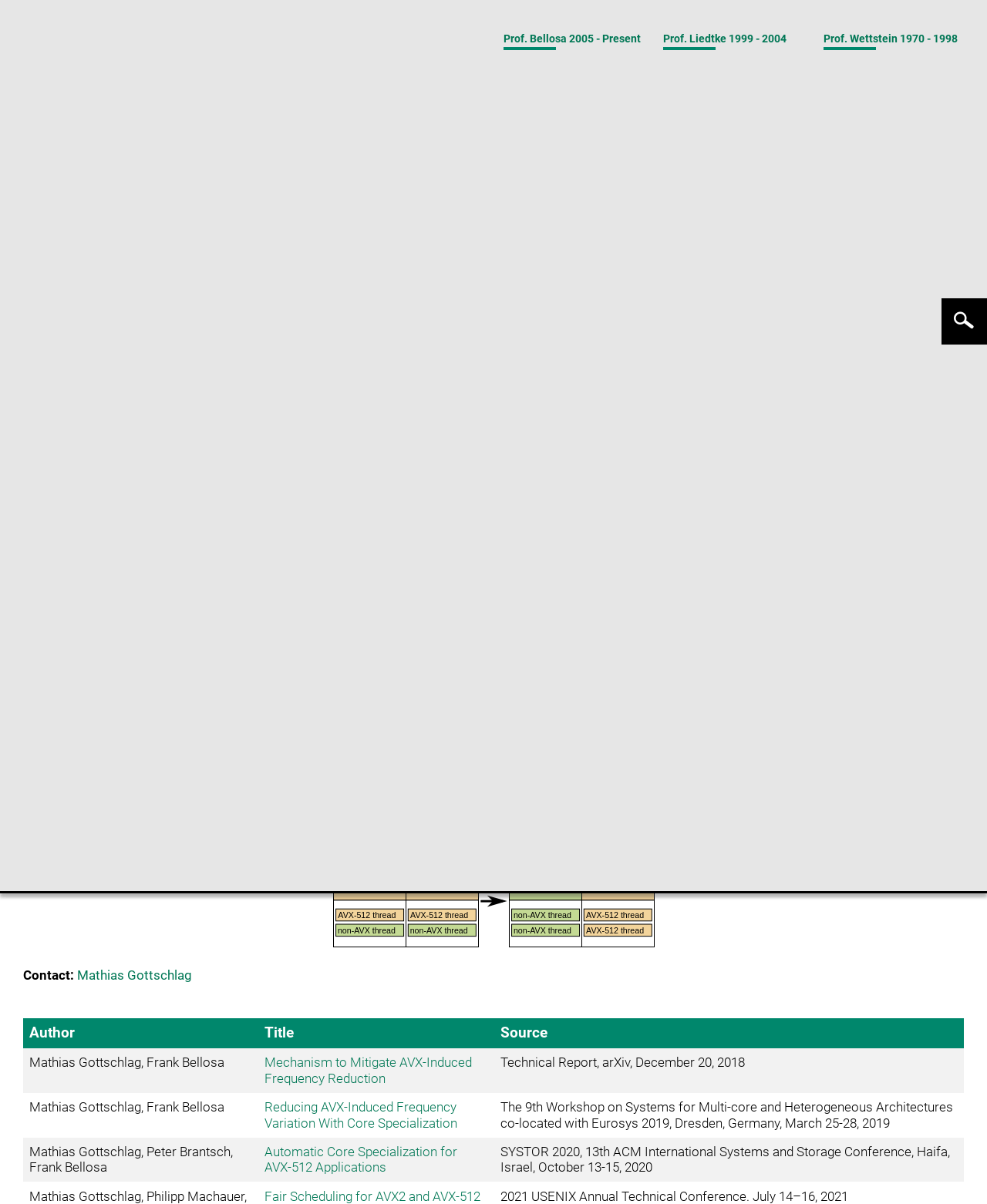Locate the bounding box coordinates of the area to click to fulfill this instruction: "go to Research". The bounding box should be presented as four float numbers between 0 and 1, in the order [left, top, right, bottom].

[0.677, 0.039, 0.724, 0.052]